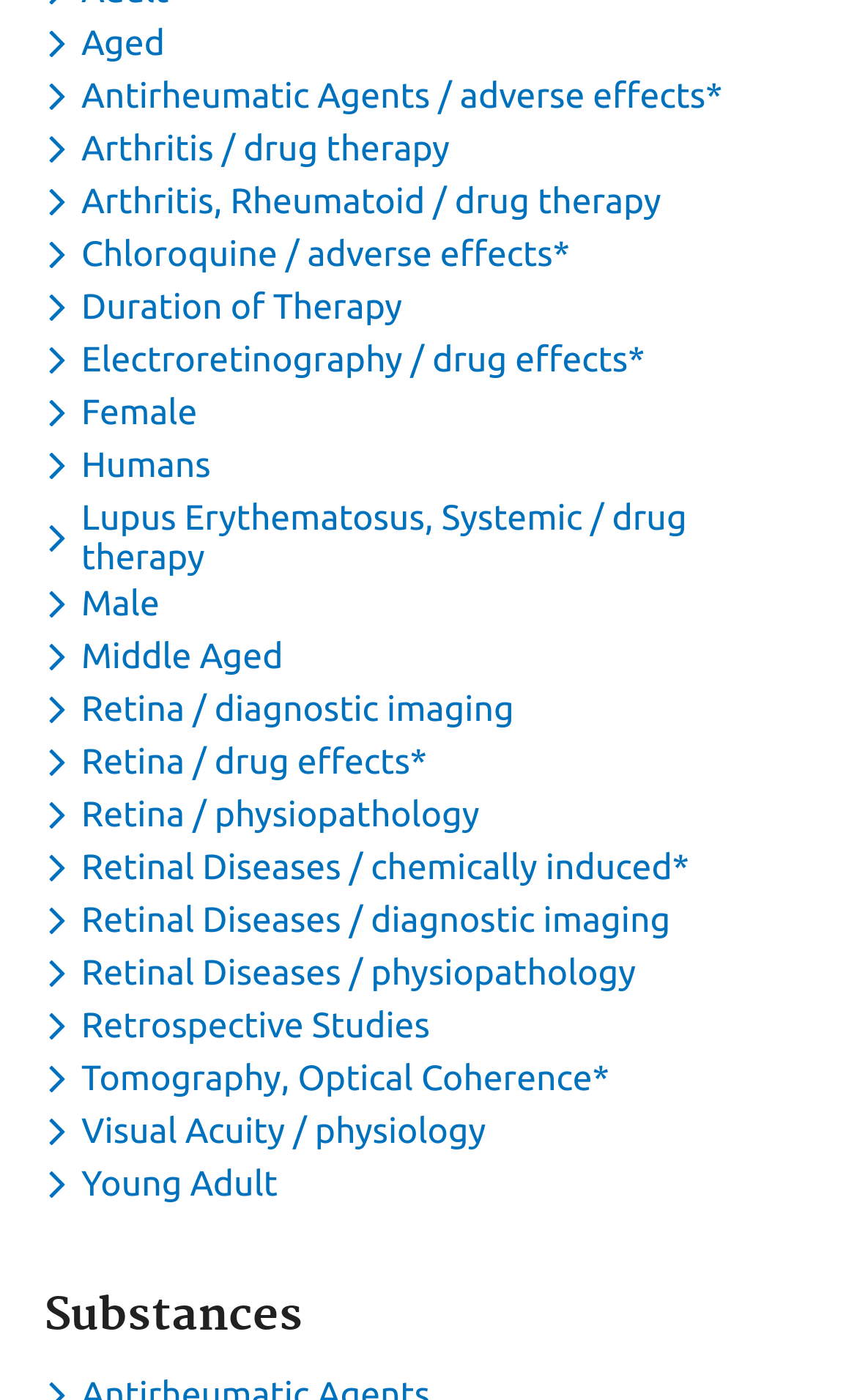Please reply with a single word or brief phrase to the question: 
How many dropdown menus are available?

22